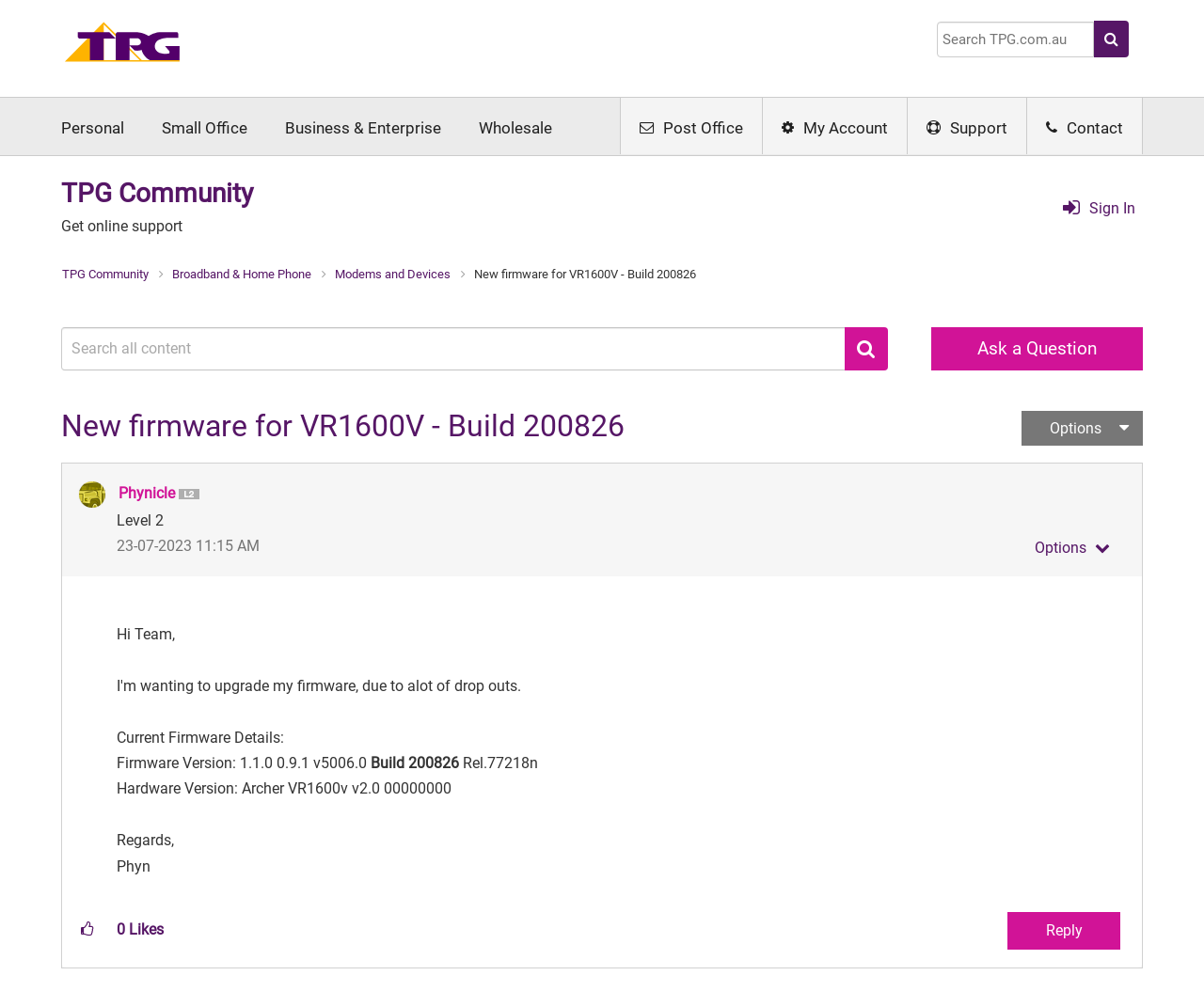Locate the bounding box coordinates of the region to be clicked to comply with the following instruction: "Ask a question". The coordinates must be four float numbers between 0 and 1, in the form [left, top, right, bottom].

[0.774, 0.33, 0.949, 0.374]